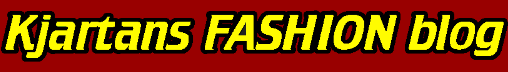Give a comprehensive caption for the image.

The image features a vibrant banner from "Kjartans FASHION blog," showcasing the blog's title in bold, eye-catching typography. The text is styled in a striking yellow hue against a contrasting dark red background, making it visually stand out. This design reflects a dynamic and trendy aesthetic, perfectly suited for a fashion-focused platform. The blog aims to capture the essence of summer fashion, inviting readers to explore fresh and expressive styles. Readers are encouraged to engage with the content, which emphasizes a blend of bold expression and a touch of sexy flair, all while prioritizing creativity over mere practicality.